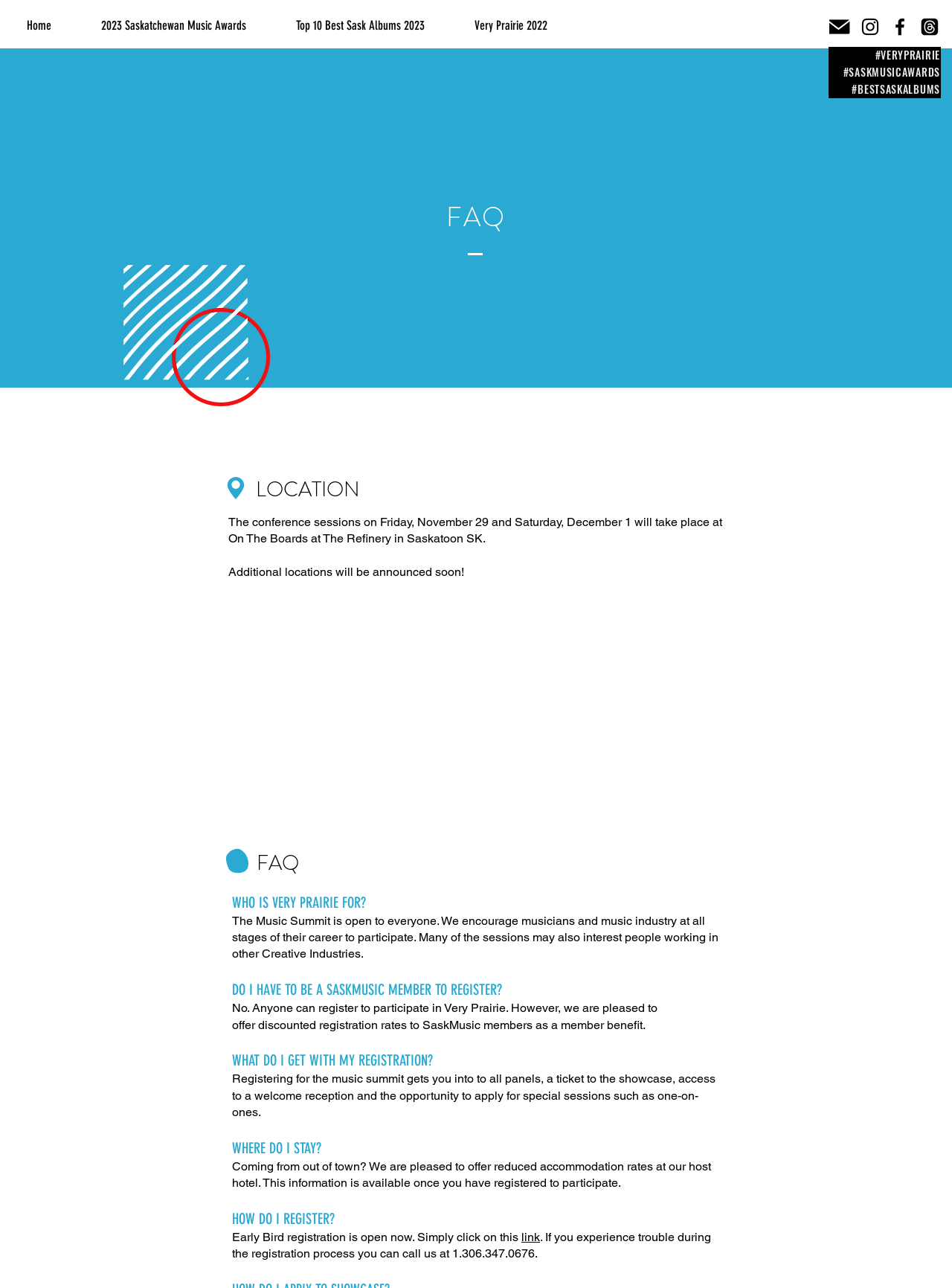Please provide the bounding box coordinates for the element that needs to be clicked to perform the instruction: "View Google Maps". The coordinates must consist of four float numbers between 0 and 1, formatted as [left, top, right, bottom].

[0.24, 0.465, 0.759, 0.627]